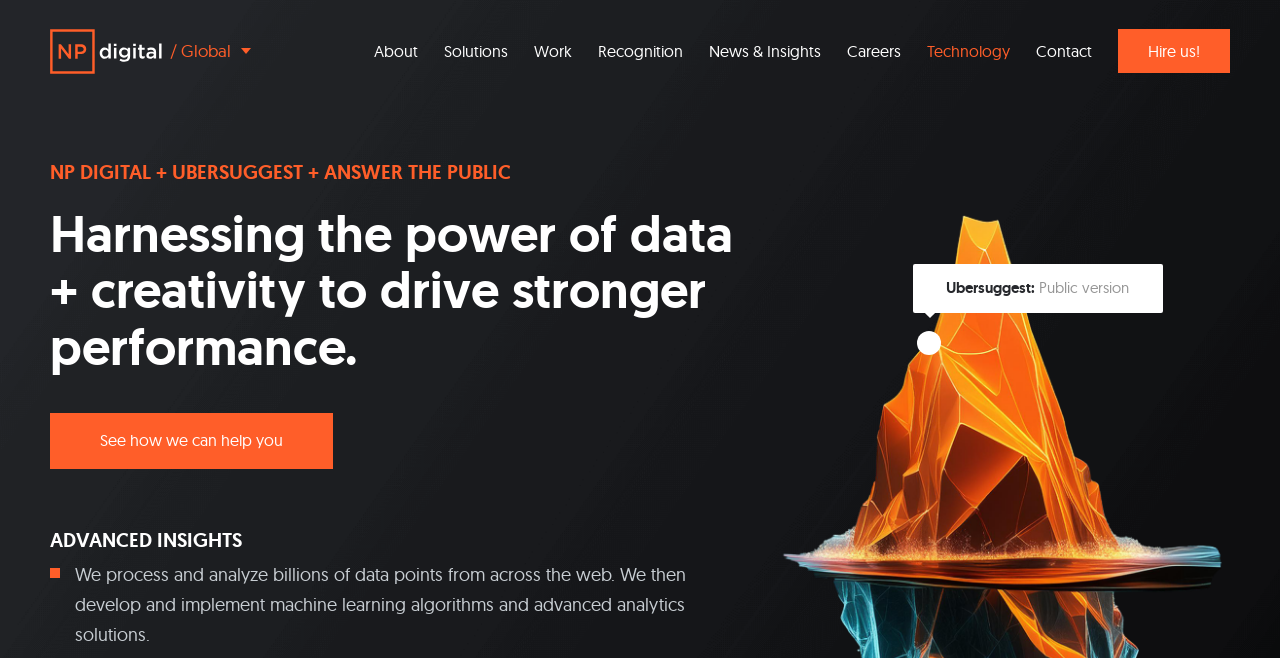Refer to the image and provide a thorough answer to this question:
What is the main theme of the webpage?

The main theme of the webpage is SEO and content marketing, which can be inferred from the root element 'NP Digital Technology: SEO & content marketing automation.' and the heading 'Harnessing the power of data + creativity to drive stronger performance.'.